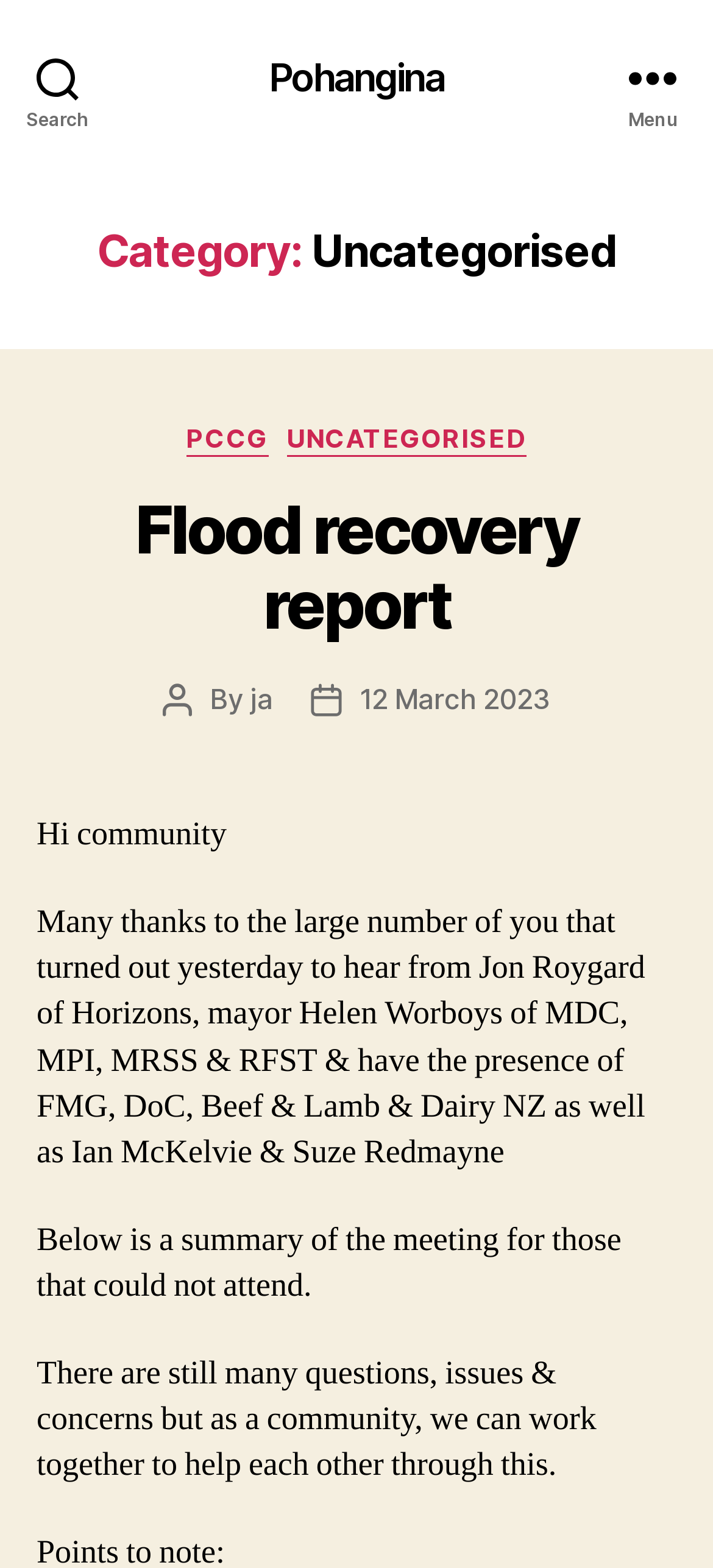Given the element description "12 March 2023" in the screenshot, predict the bounding box coordinates of that UI element.

[0.504, 0.435, 0.772, 0.457]